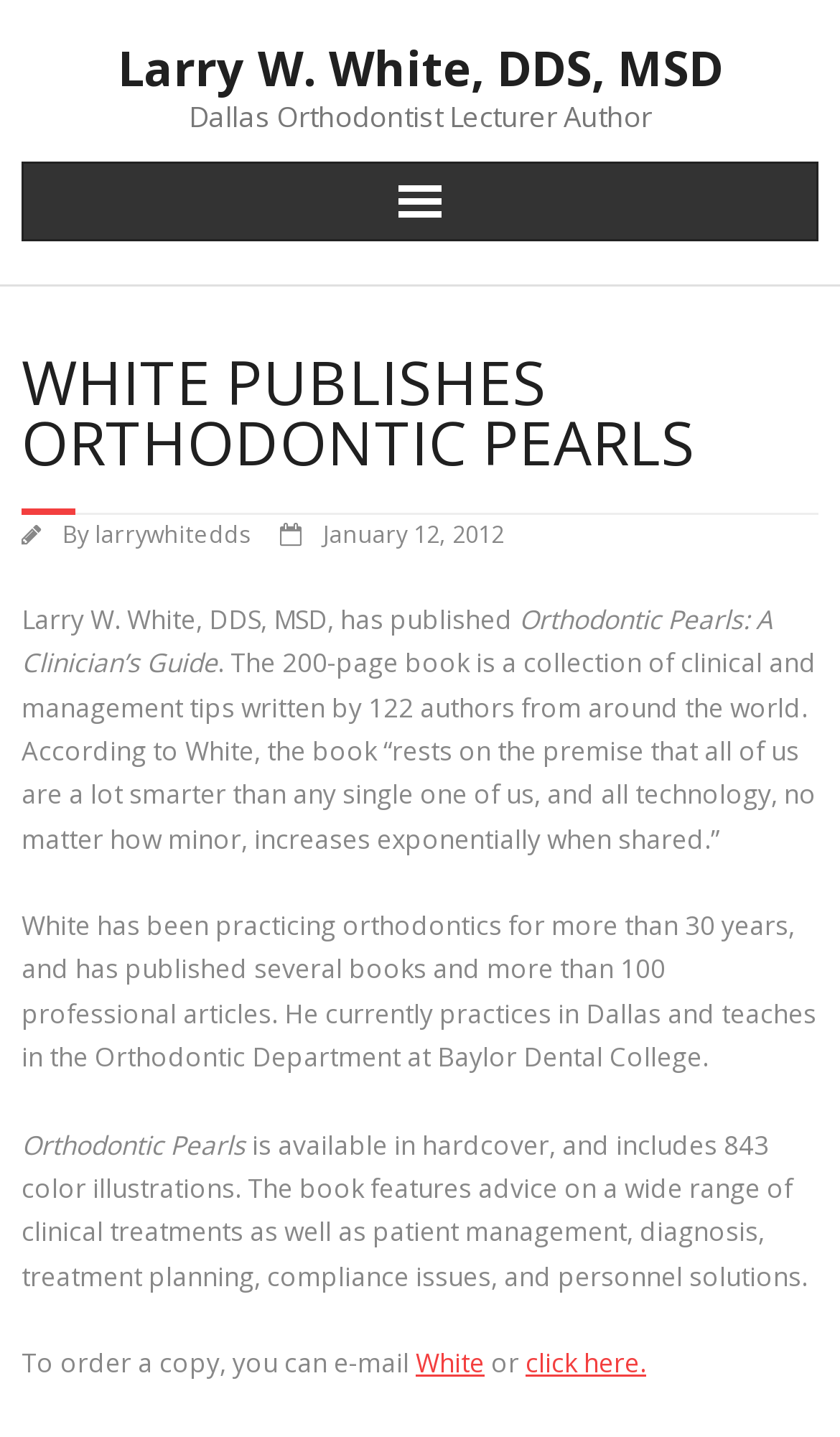Answer the question below with a single word or a brief phrase: 
How many color illustrations are in the book?

843